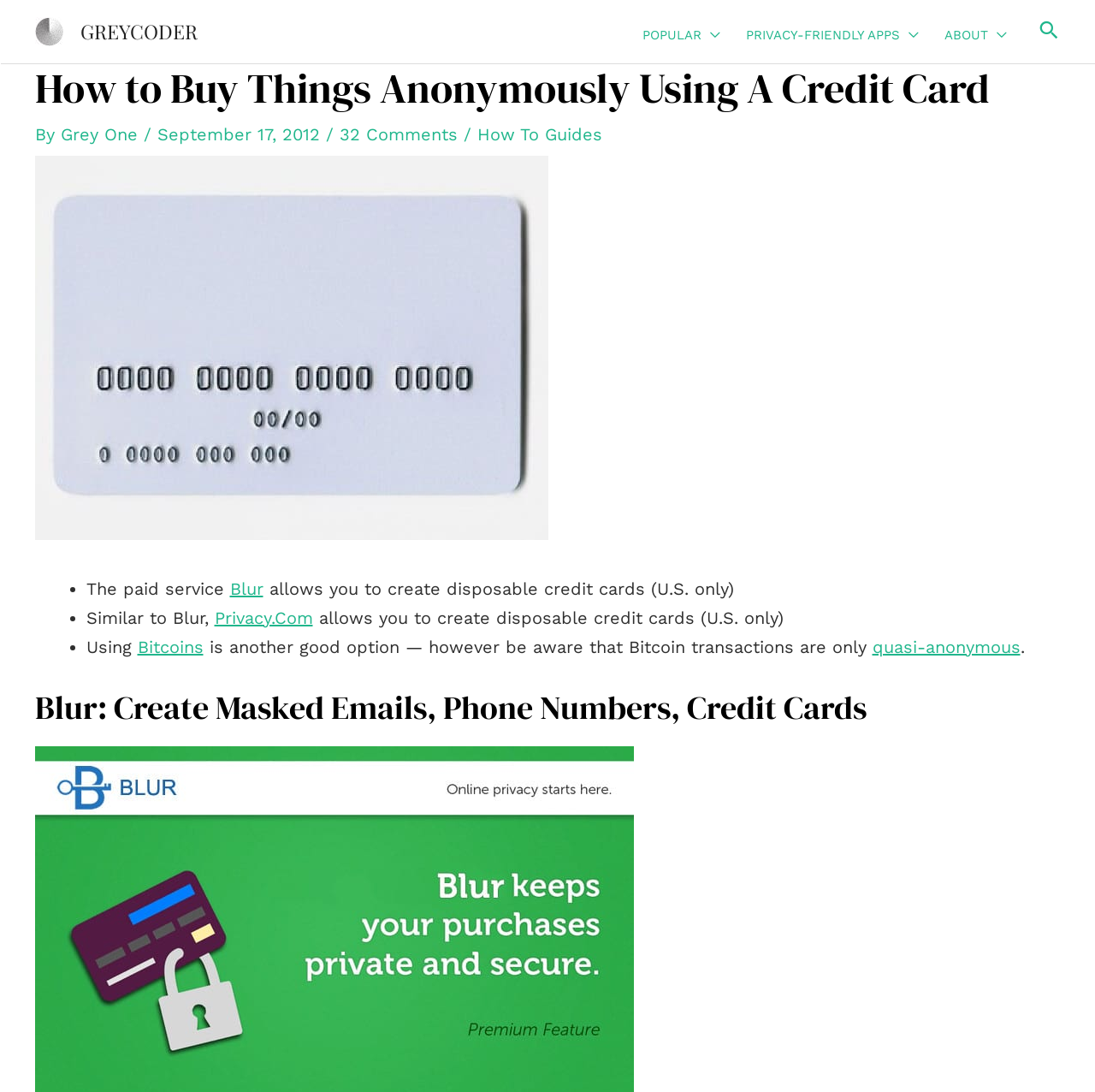Who is the author of the first comment?
Based on the visual content, answer with a single word or a brief phrase.

Jacob Moore